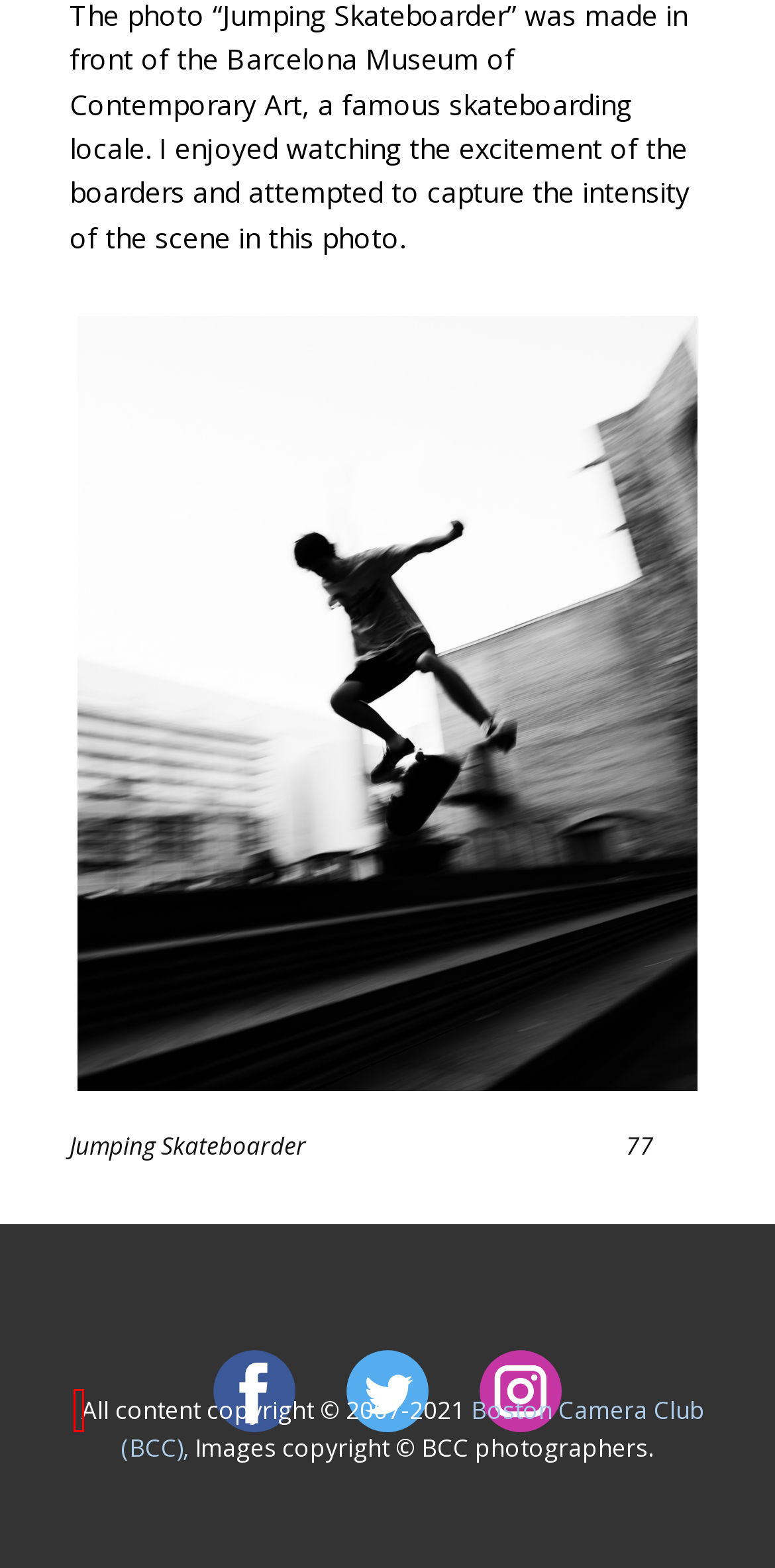Examine the screenshot of the webpage, which includes a red bounding box around an element. Choose the best matching webpage description for the page that will be displayed after clicking the element inside the red bounding box. Here are the candidates:
A. Community Partners - Boston Camera Club
B. Boston Camera Club
C. Home - Boston Camera Club
D. News - Boston Camera Club
E. About - Boston Camera Club
F. Contact - Boston Camera Club
G. NECCC
H. Gallery - Boston Camera Club

G